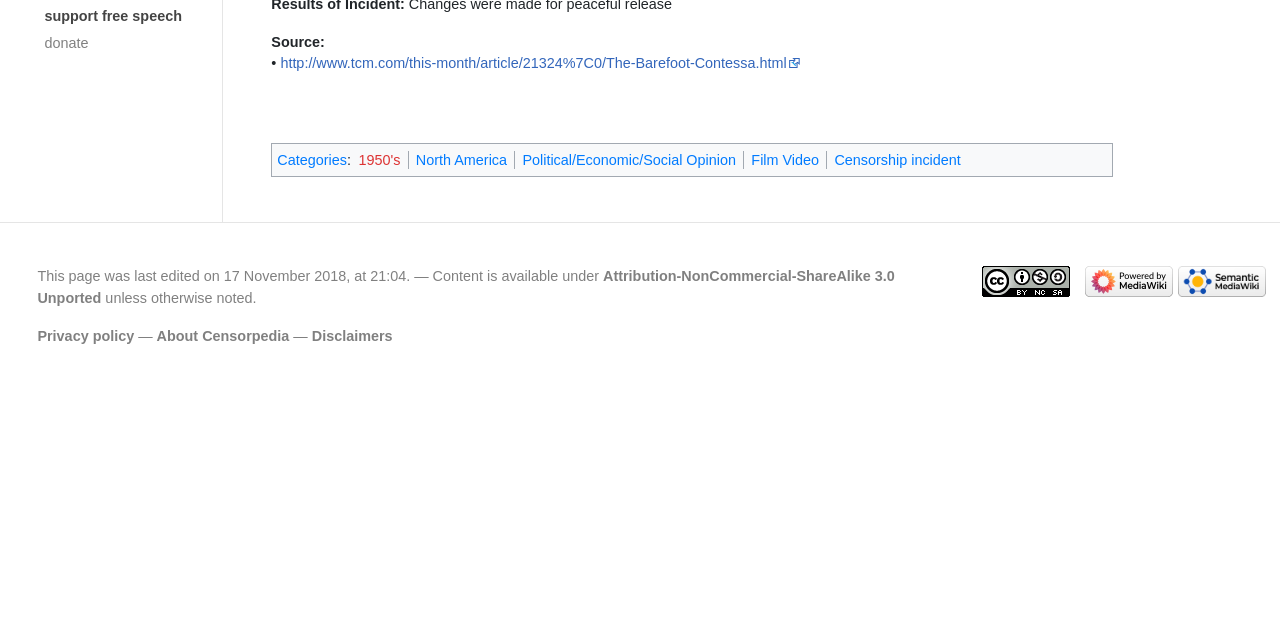Given the element description Privacy policy, identify the bounding box coordinates for the UI element on the webpage screenshot. The format should be (top-left x, top-left y, bottom-right x, bottom-right y), with values between 0 and 1.

[0.029, 0.512, 0.105, 0.537]